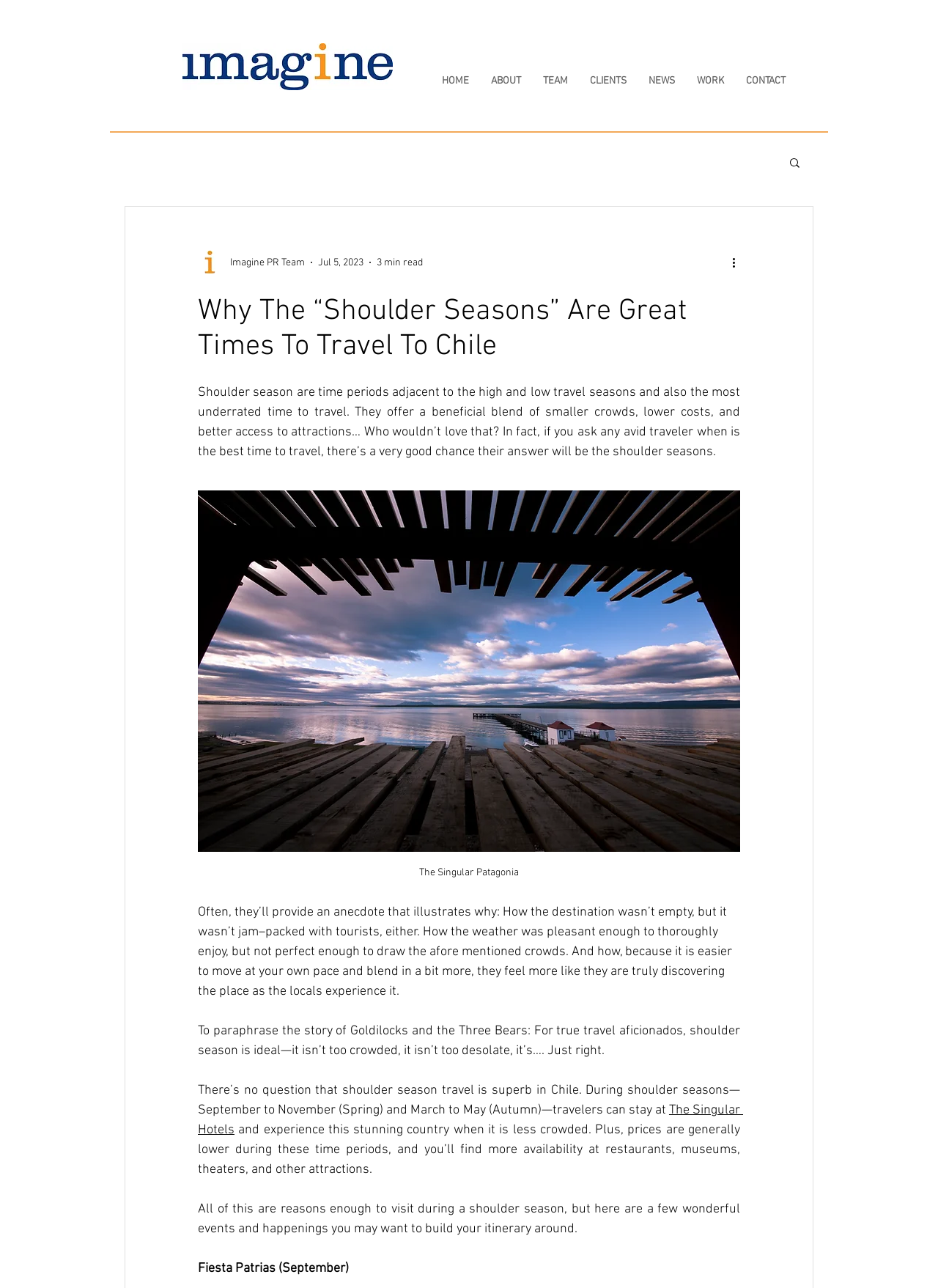Reply to the question with a single word or phrase:
What is the name of the hotel mentioned in the article?

The Singular Hotels